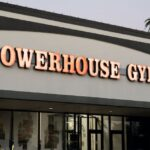By analyzing the image, answer the following question with a detailed response: What is visible through the large glass windows?

According to the caption, the large glass windows offer a glimpse into the interior of the gym, implying that one can see the inside of the gym through the windows.